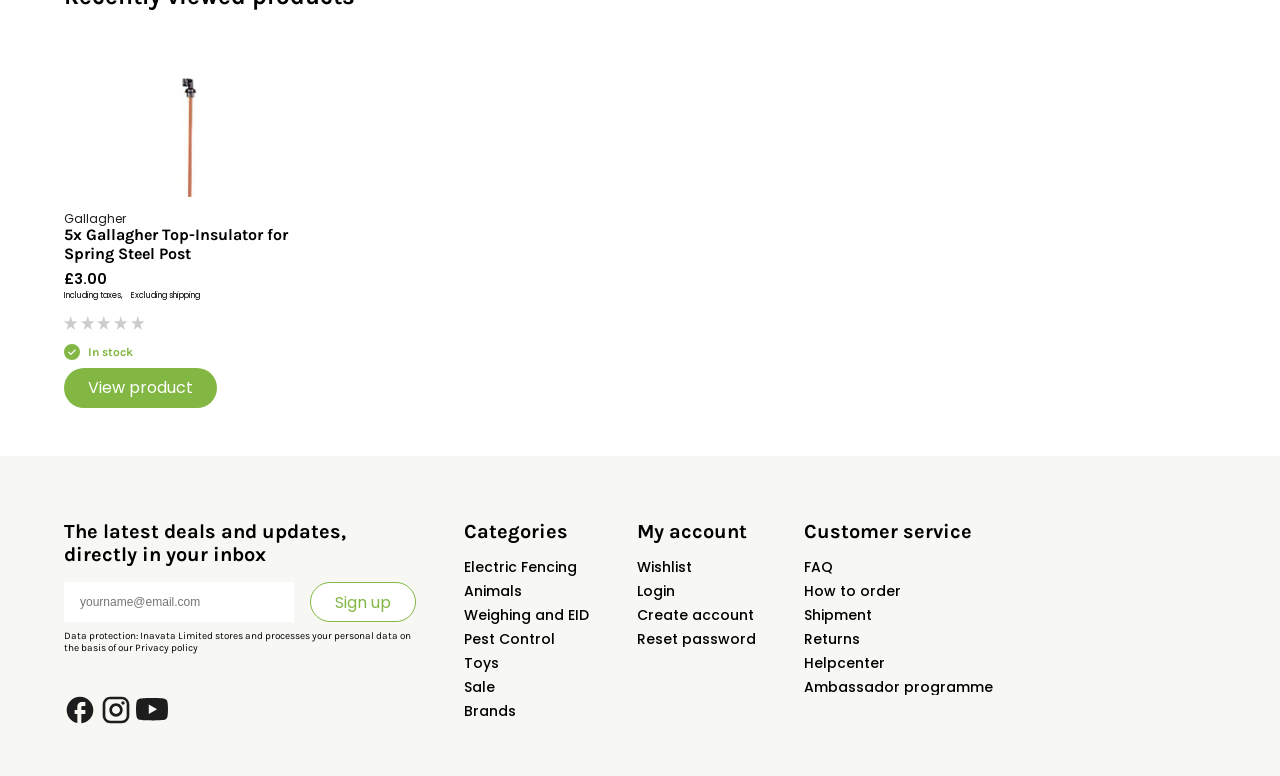What is the price of the product?
Look at the image and respond with a one-word or short-phrase answer.

£3.00